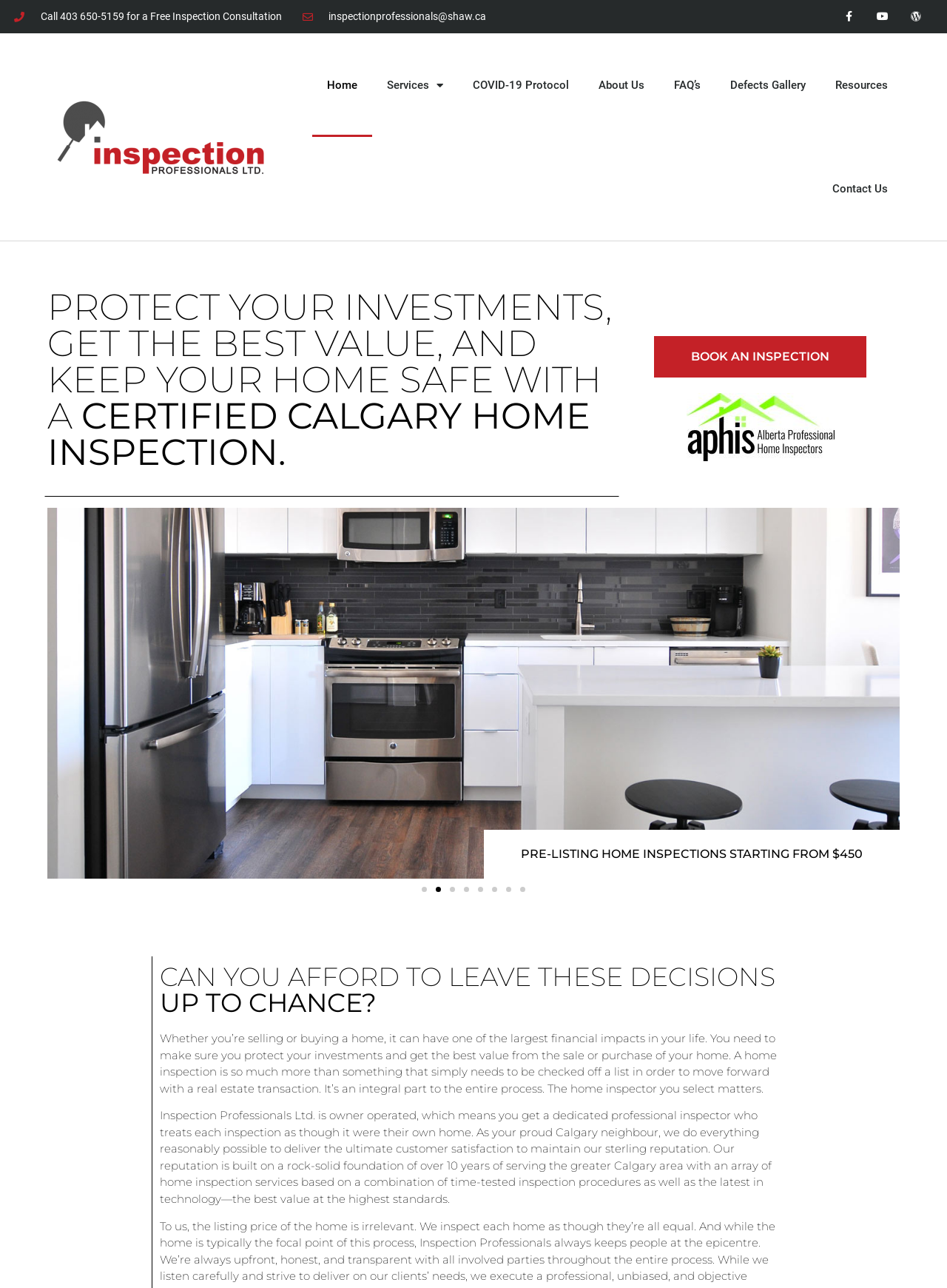Locate the coordinates of the bounding box for the clickable region that fulfills this instruction: "Navigate to the home page".

[0.33, 0.026, 0.393, 0.106]